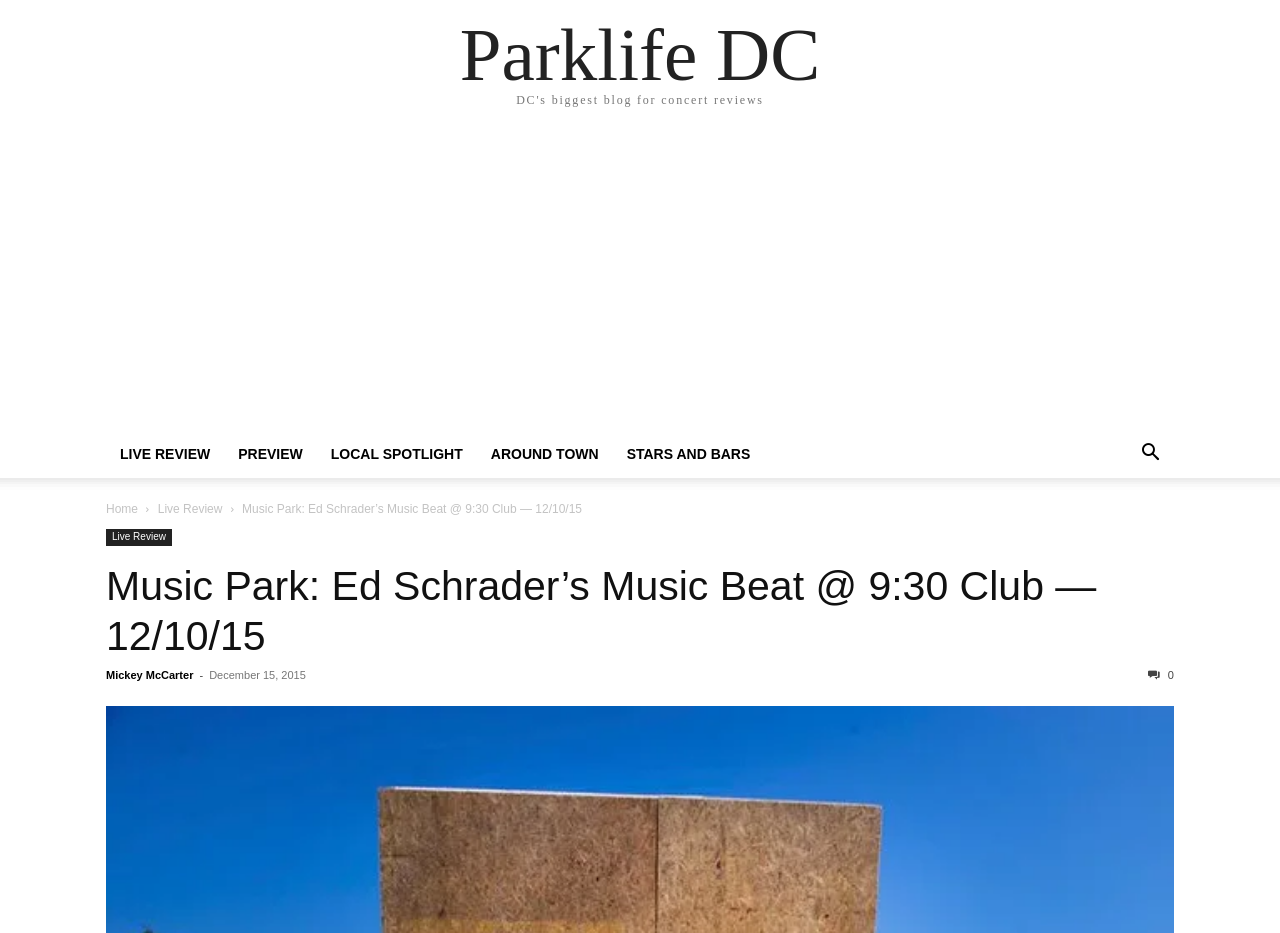Please predict the bounding box coordinates of the element's region where a click is necessary to complete the following instruction: "read the 'Live Review'". The coordinates should be represented by four float numbers between 0 and 1, i.e., [left, top, right, bottom].

[0.123, 0.538, 0.174, 0.553]